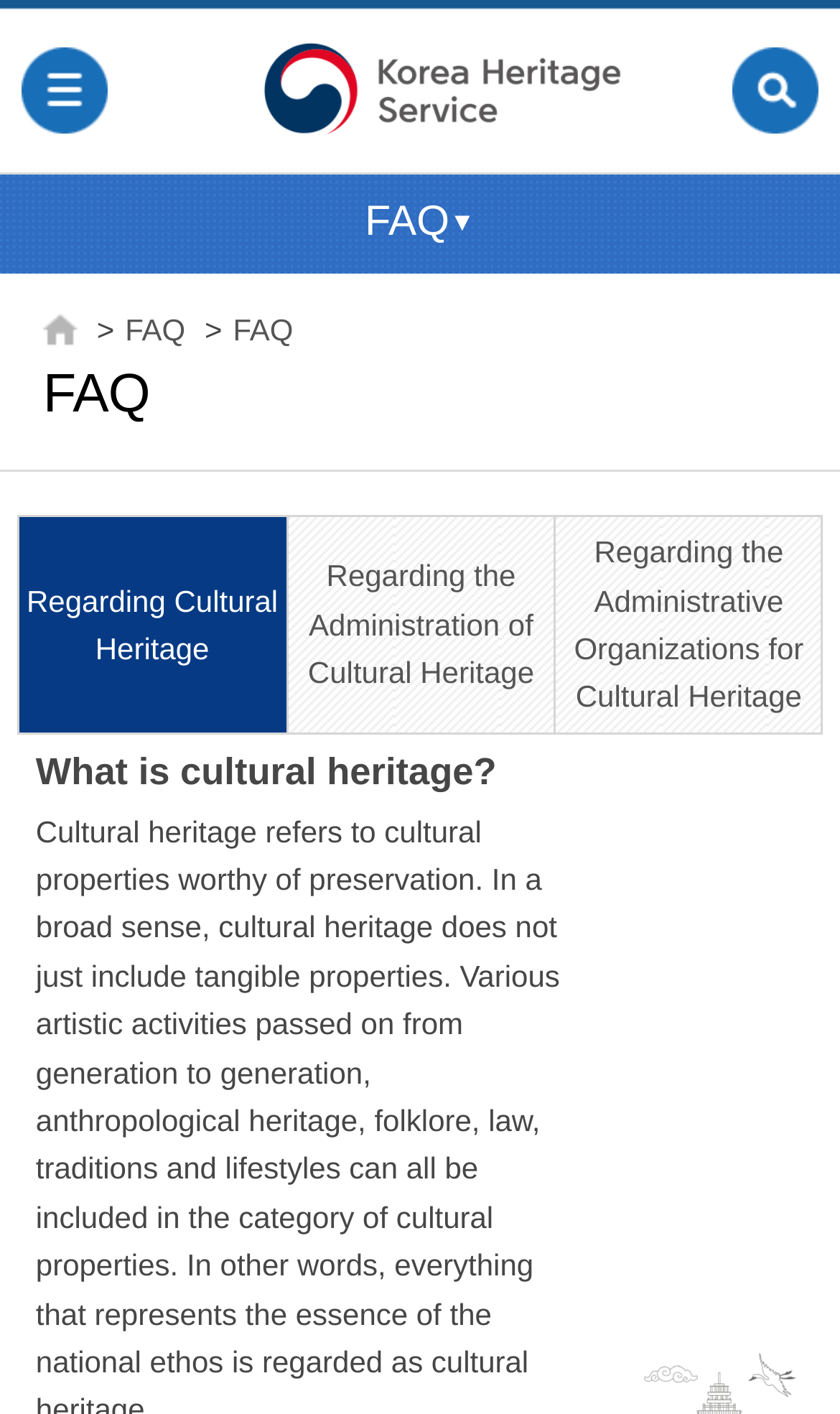Please analyze the image and give a detailed answer to the question:
How many FAQ categories are there?

The number of FAQ categories can be found by counting the number of link elements that are children of the root element and have descriptive text. There are three link elements with descriptive text: 'Regarding Cultural Heritage', 'Regarding the Administration of Cultural Heritage', and 'Regarding the Administrative Organizations for Cultural Heritage'.